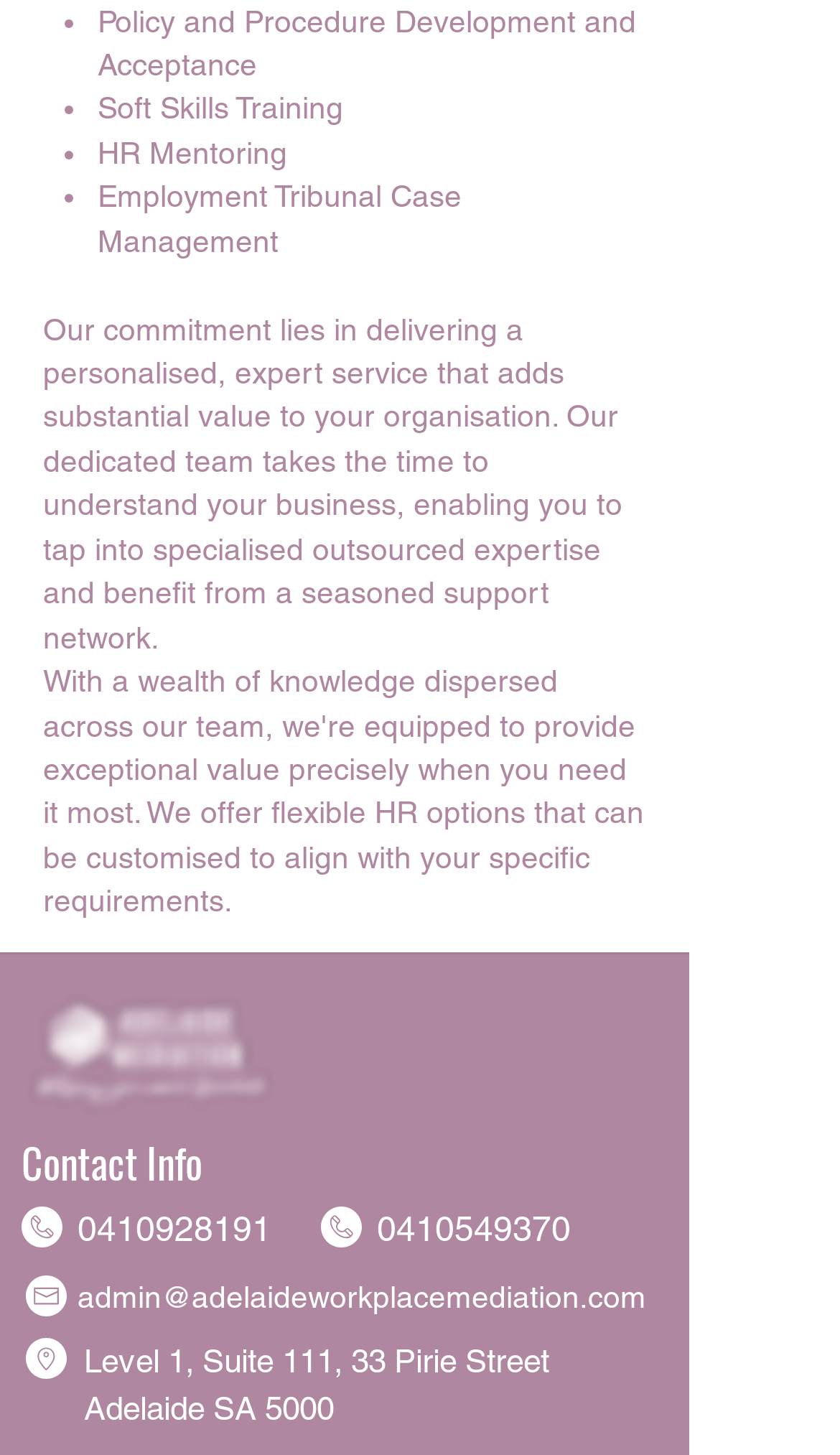Please identify the bounding box coordinates of the element I need to click to follow this instruction: "Send an email to admin@adelaideworkplacemediation.com".

[0.092, 0.88, 0.769, 0.903]